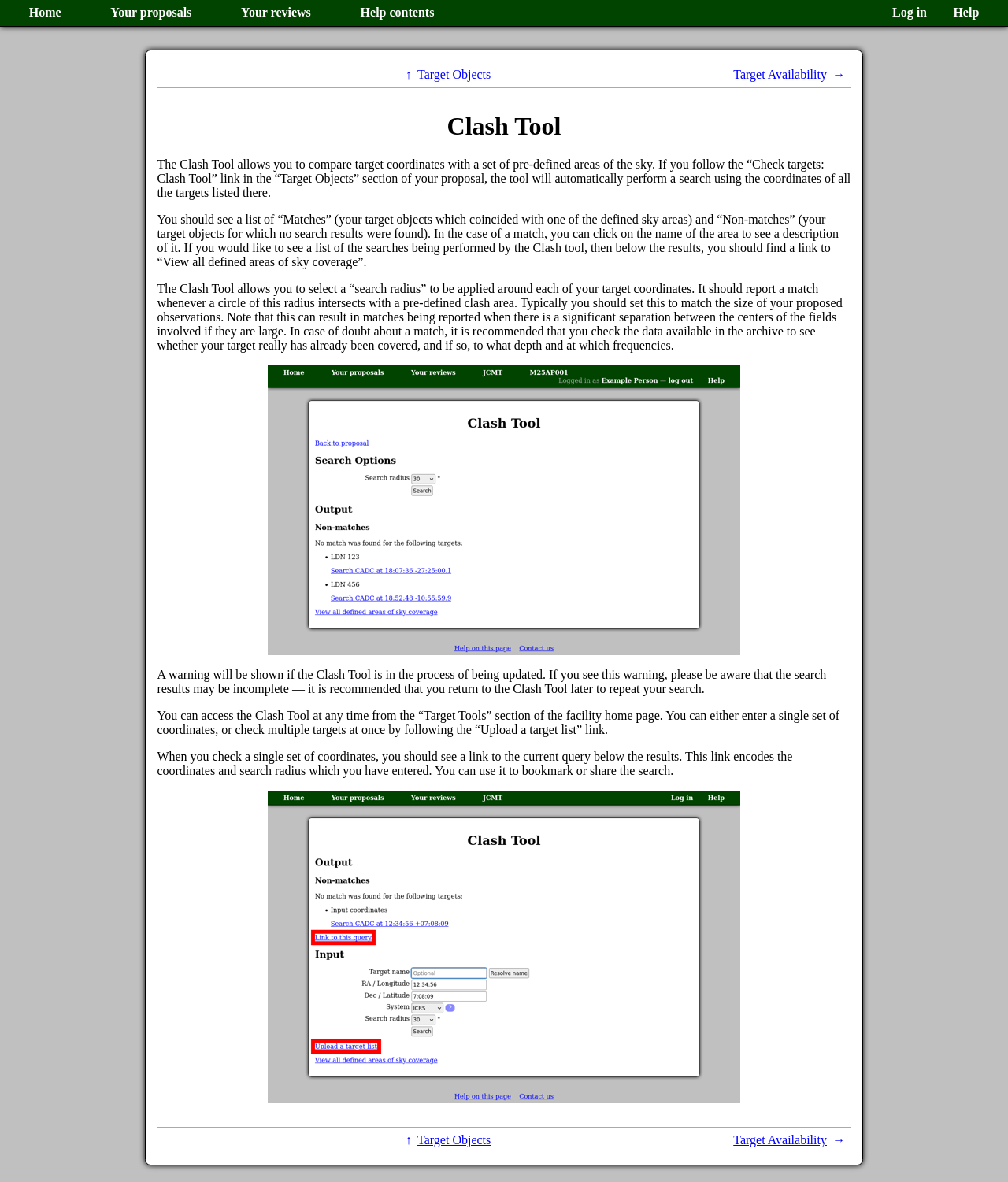Using the information shown in the image, answer the question with as much detail as possible: What happens when the Clash Tool is being updated?

When the Clash Tool is in the process of being updated, a warning is shown to users, indicating that the search results may be incomplete, and it is recommended to return to the Clash Tool later to repeat the search.